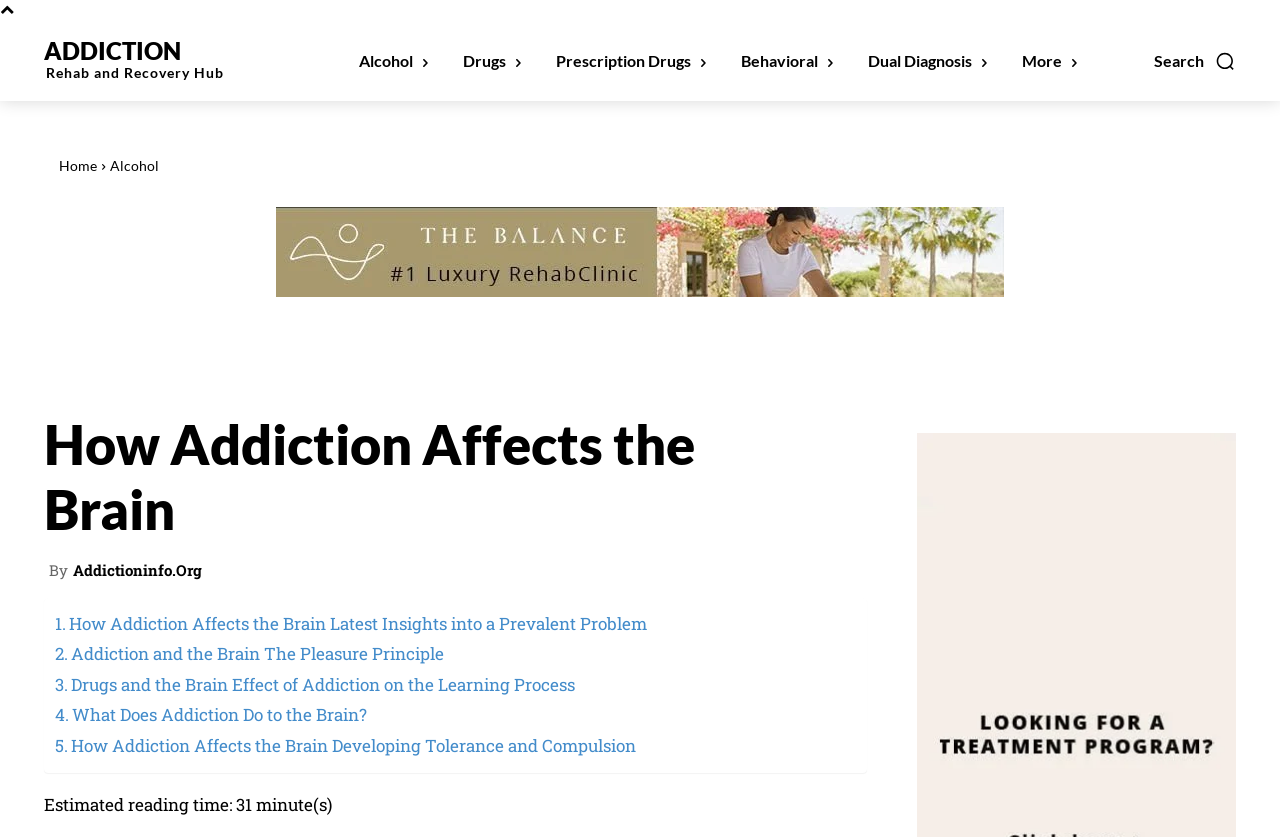What is the main topic of this webpage?
Using the information from the image, give a concise answer in one word or a short phrase.

Addiction and the brain